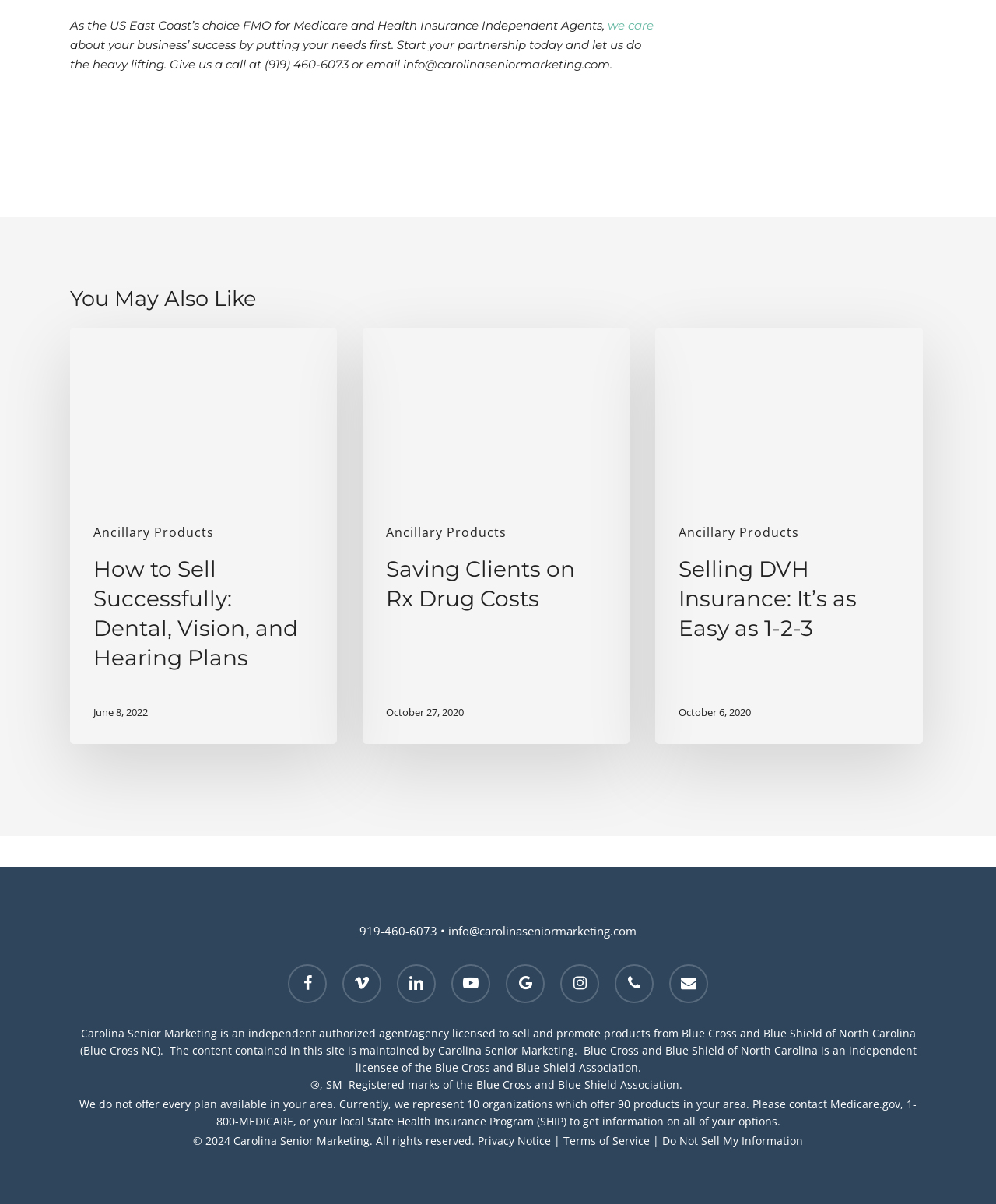Select the bounding box coordinates of the element I need to click to carry out the following instruction: "Call (919) 460-6073".

[0.361, 0.766, 0.45, 0.779]